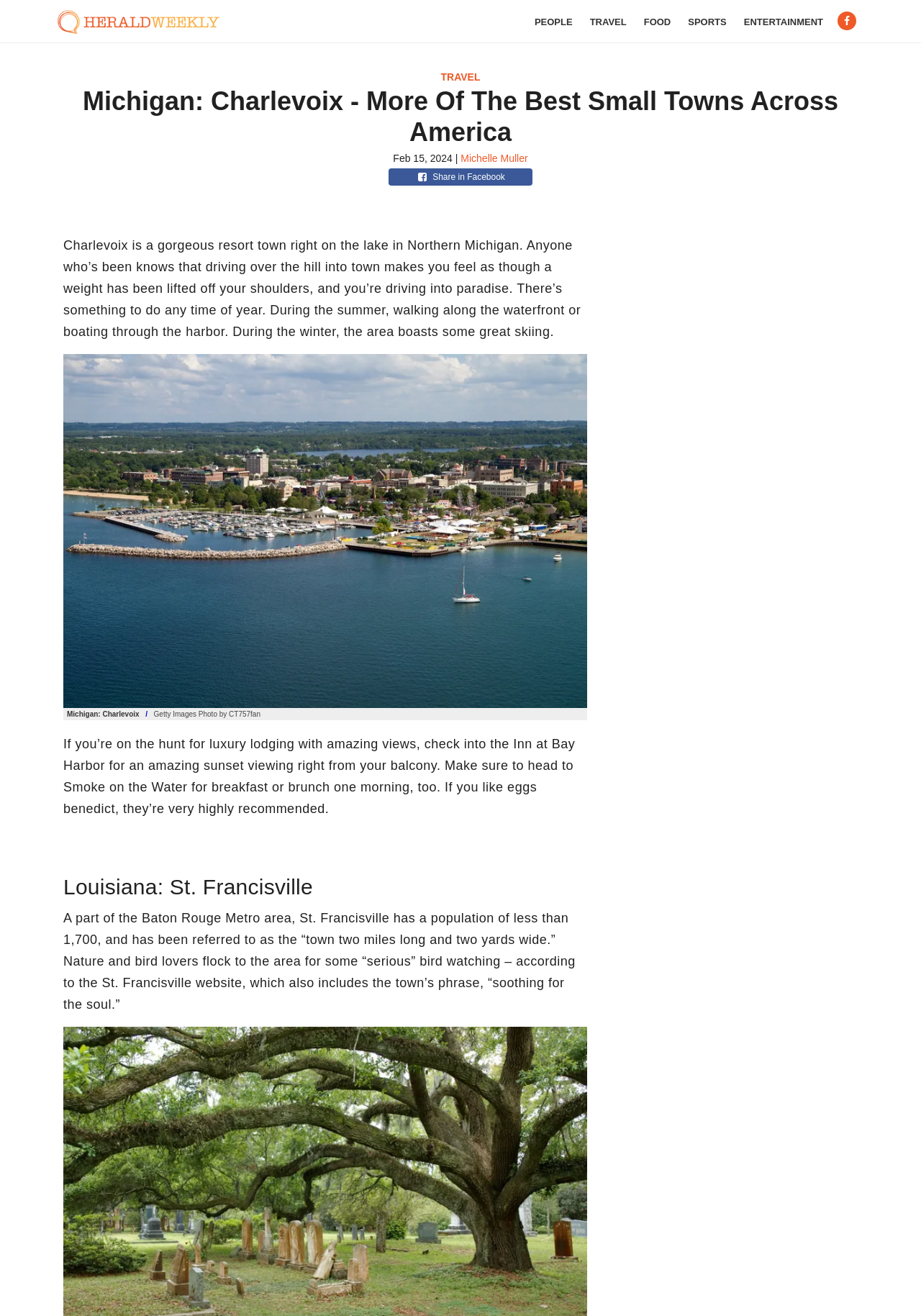Indicate the bounding box coordinates of the element that needs to be clicked to satisfy the following instruction: "Click on the 'PEOPLE' link". The coordinates should be four float numbers between 0 and 1, i.e., [left, top, right, bottom].

[0.58, 0.001, 0.622, 0.032]